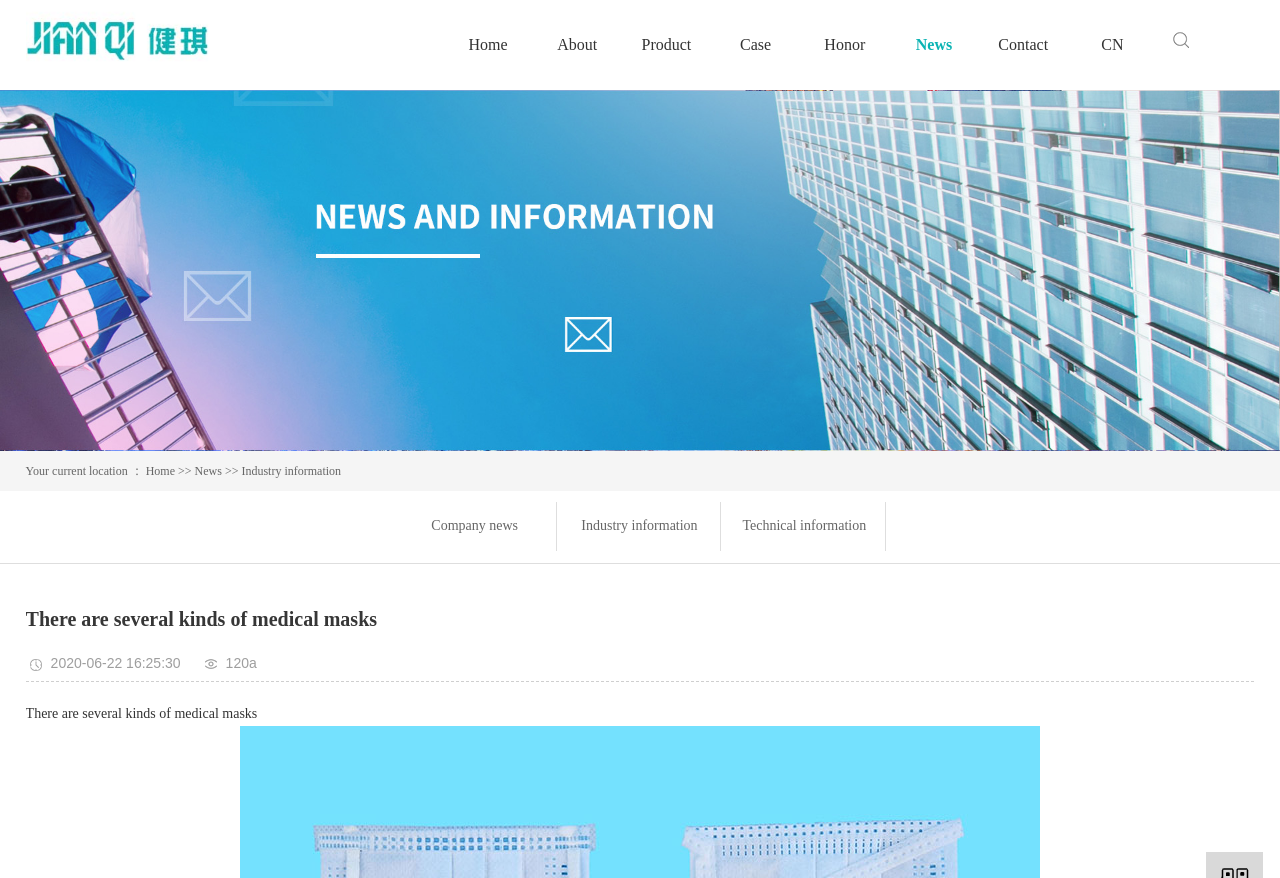Locate the bounding box coordinates of the element's region that should be clicked to carry out the following instruction: "Click the Industry information link". The coordinates need to be four float numbers between 0 and 1, i.e., [left, top, right, bottom].

[0.189, 0.528, 0.266, 0.544]